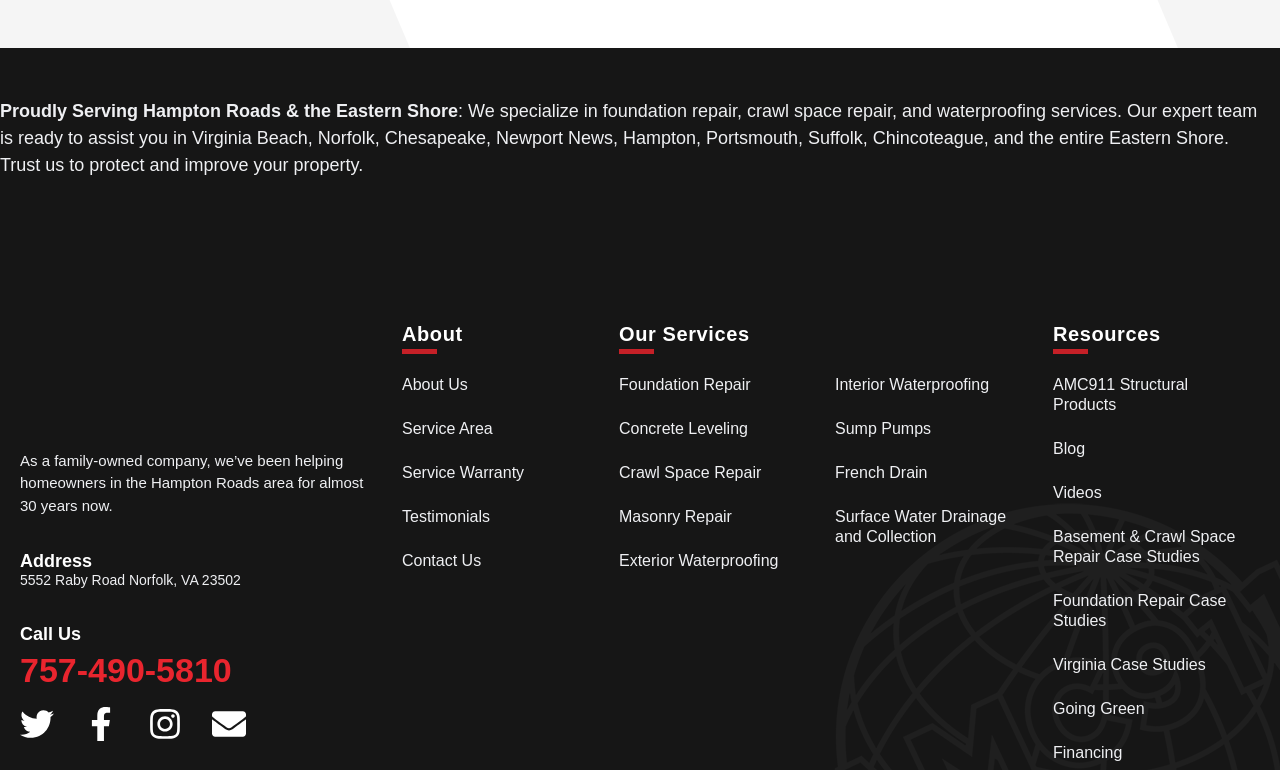What is the company's address?
Give a one-word or short phrase answer based on the image.

5552 Raby Road Norfolk, VA 23502